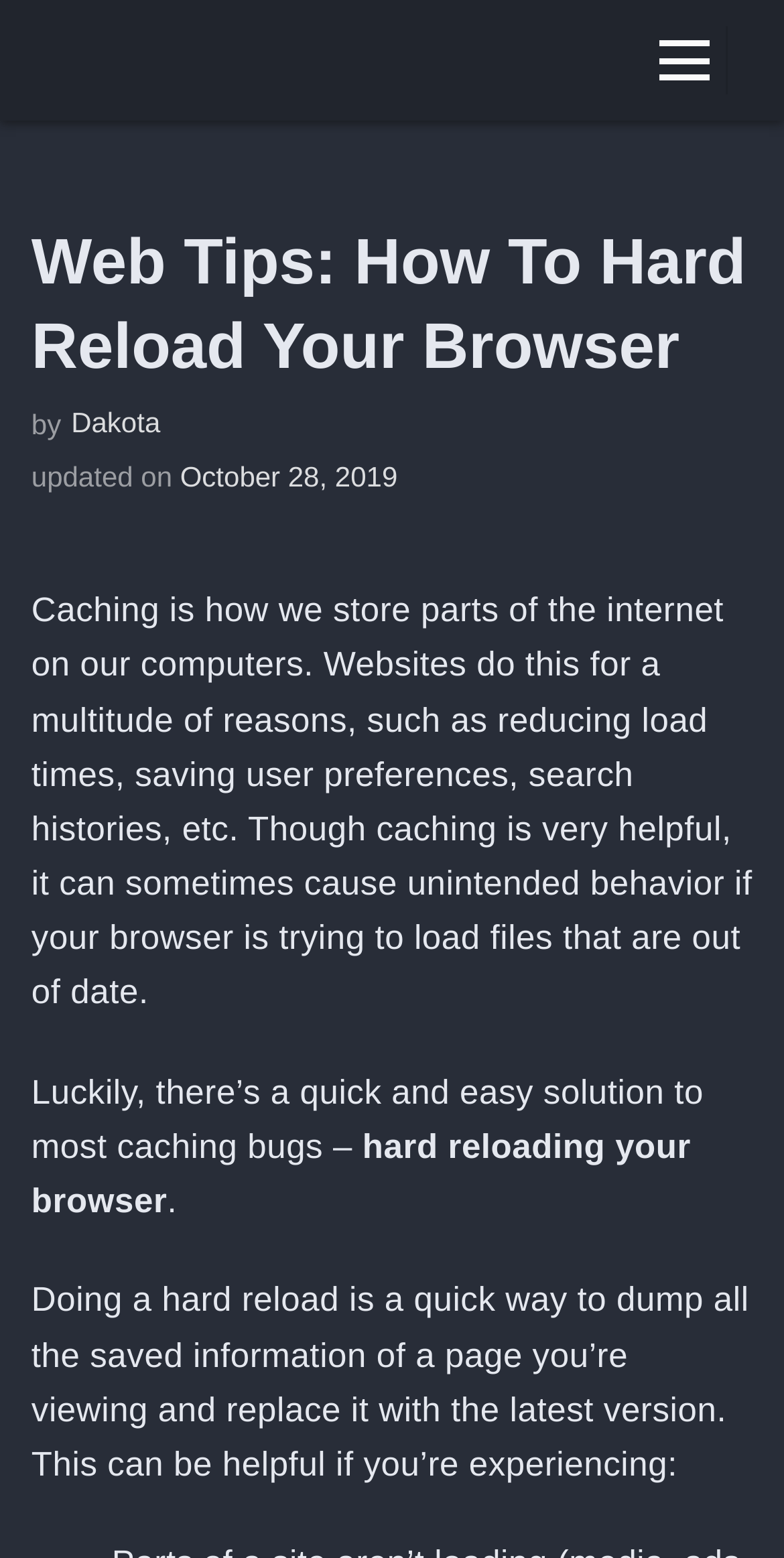When was the webpage updated?
Based on the image, provide your answer in one word or phrase.

October 28, 2019